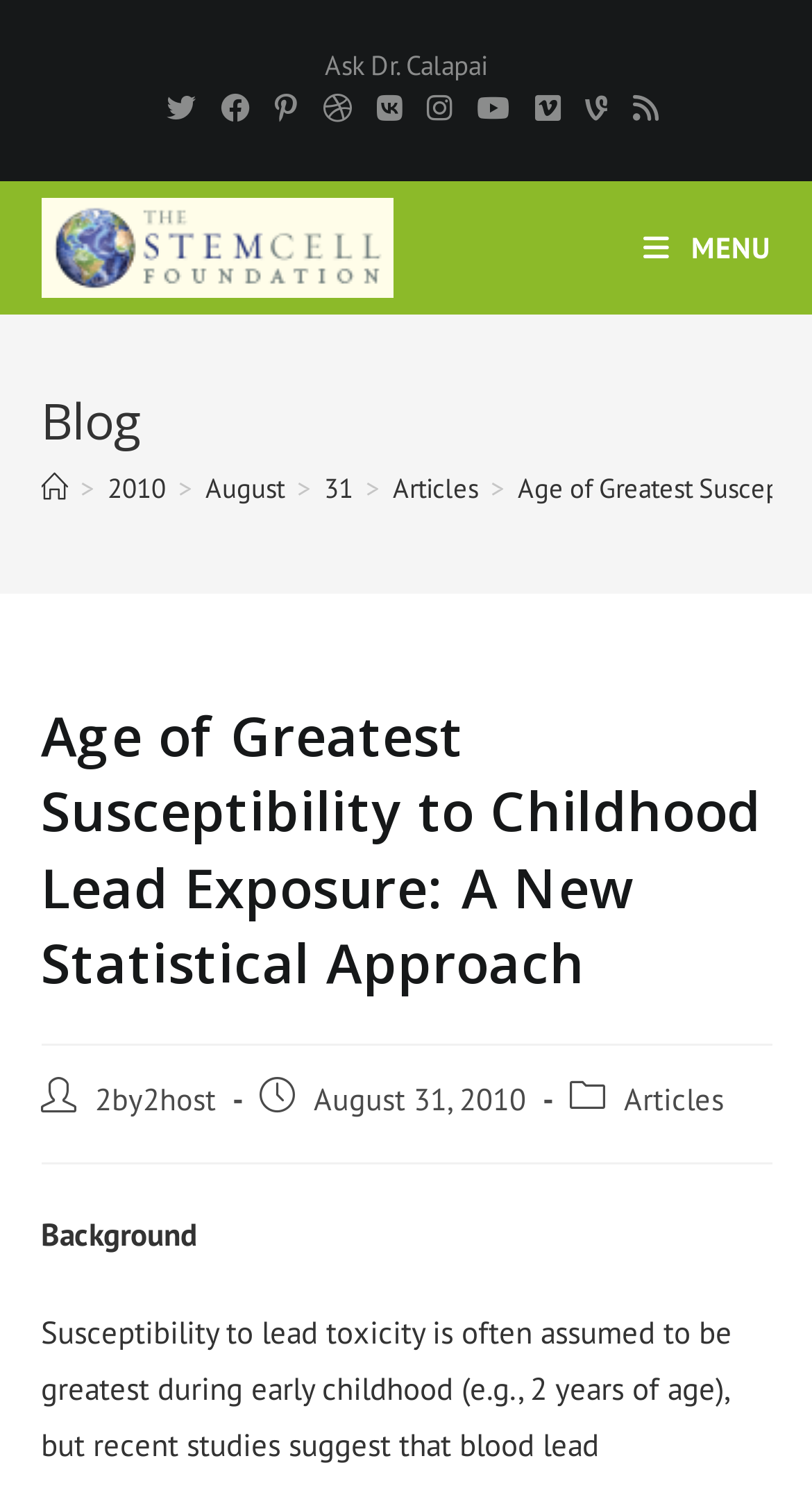Using details from the image, please answer the following question comprehensively:
What is the name of the author?

The answer can be found by looking at the link element with the text '2by2host' which is a child of the HeaderAsNonLandmark element and is related to the post author.